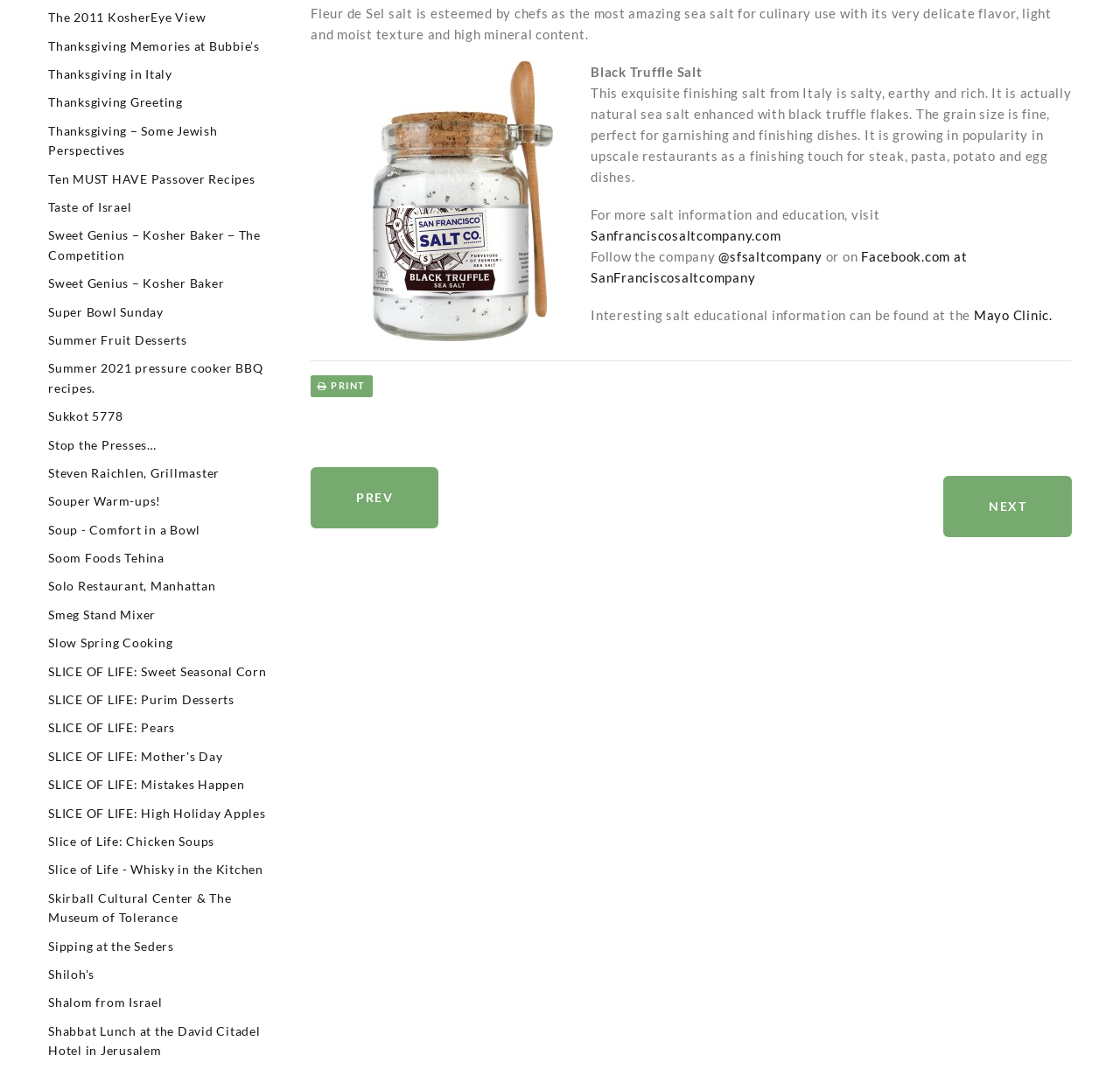What is the orientation of the separator element?
Look at the image and provide a detailed response to the question.

I found this answer by looking at the separator element with the orientation attribute set to 'horizontal'.